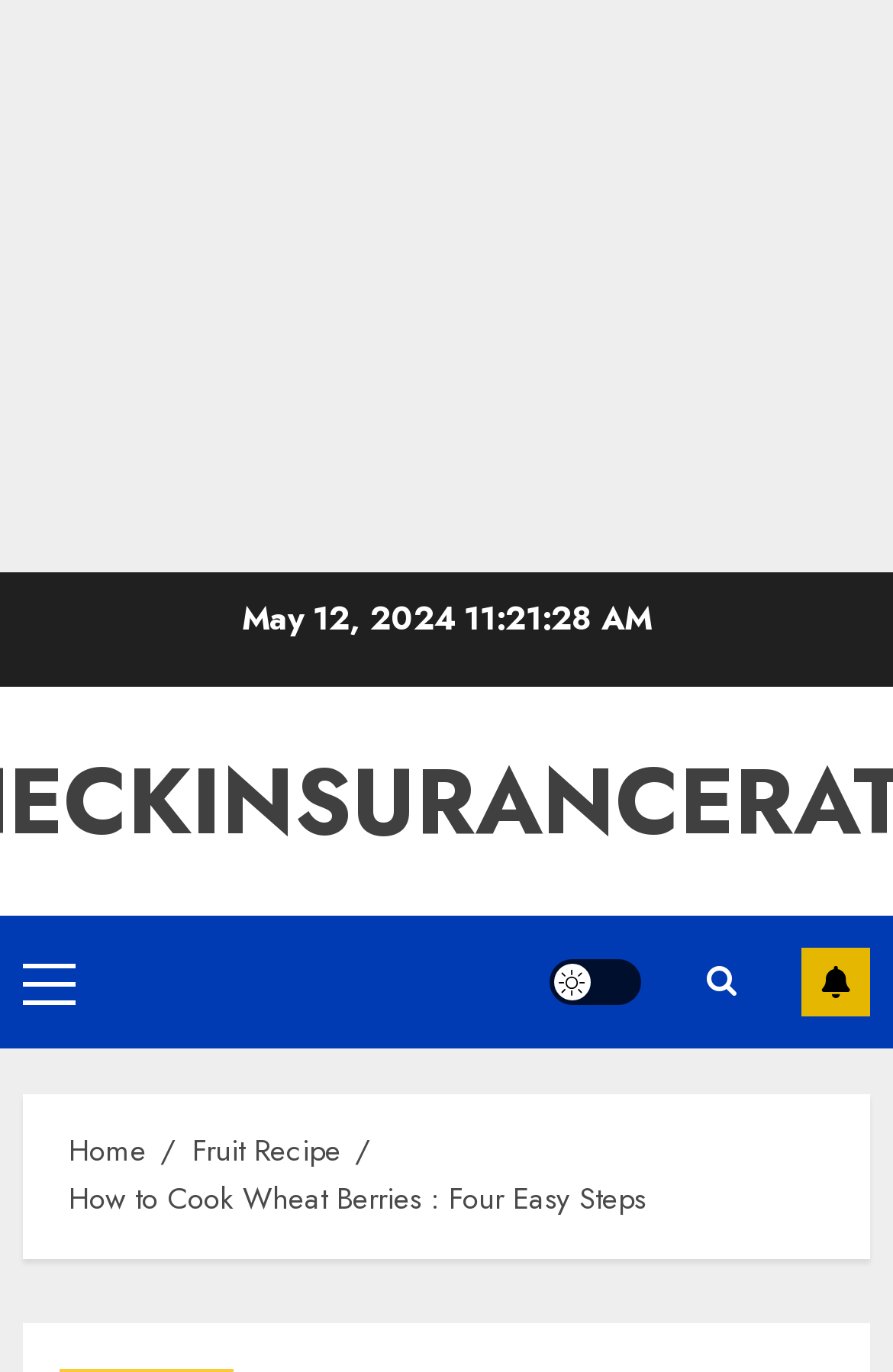Summarize the contents and layout of the webpage in detail.

The webpage is about a recipe guide on how to cook wheat berries in four easy steps. At the top-left corner, there is a date "May 12, 2024" displayed. Below the date, there is a primary menu section with a "Primary Menu" link. To the right of the primary menu, there are three links: "Light/Dark Button", an icon represented by "\uf002", and "SUBSCRIBE". 

On the bottom-left side of the page, there is a breadcrumbs navigation section. It contains three links: "Home", "Fruit Recipe", and "How to Cook Wheat Berries : Four Easy Steps", which is the current page.